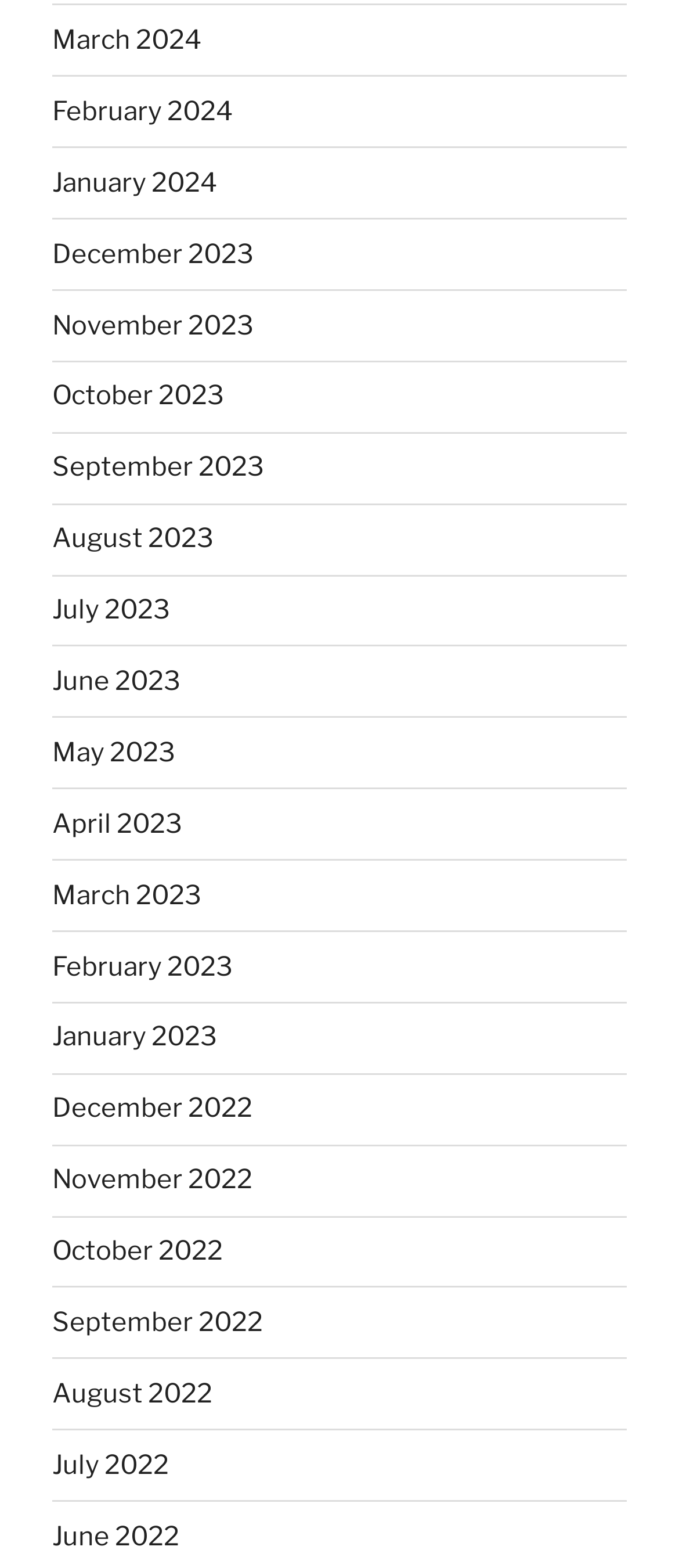Provide the bounding box coordinates for the area that should be clicked to complete the instruction: "view March 2024".

[0.077, 0.016, 0.297, 0.036]